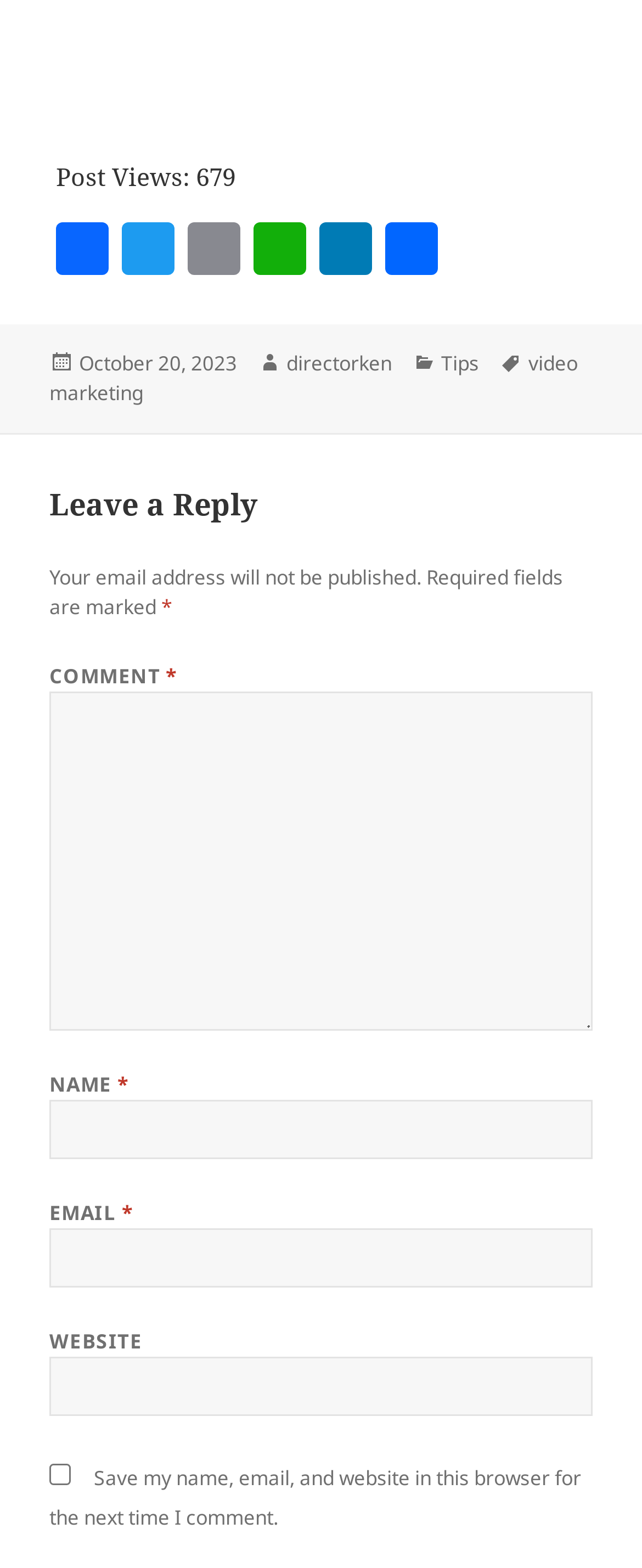What social media platforms can you share this post on?
Please provide a single word or phrase as your answer based on the image.

Facebook, Twitter, Email, WhatsApp, LinkedIn